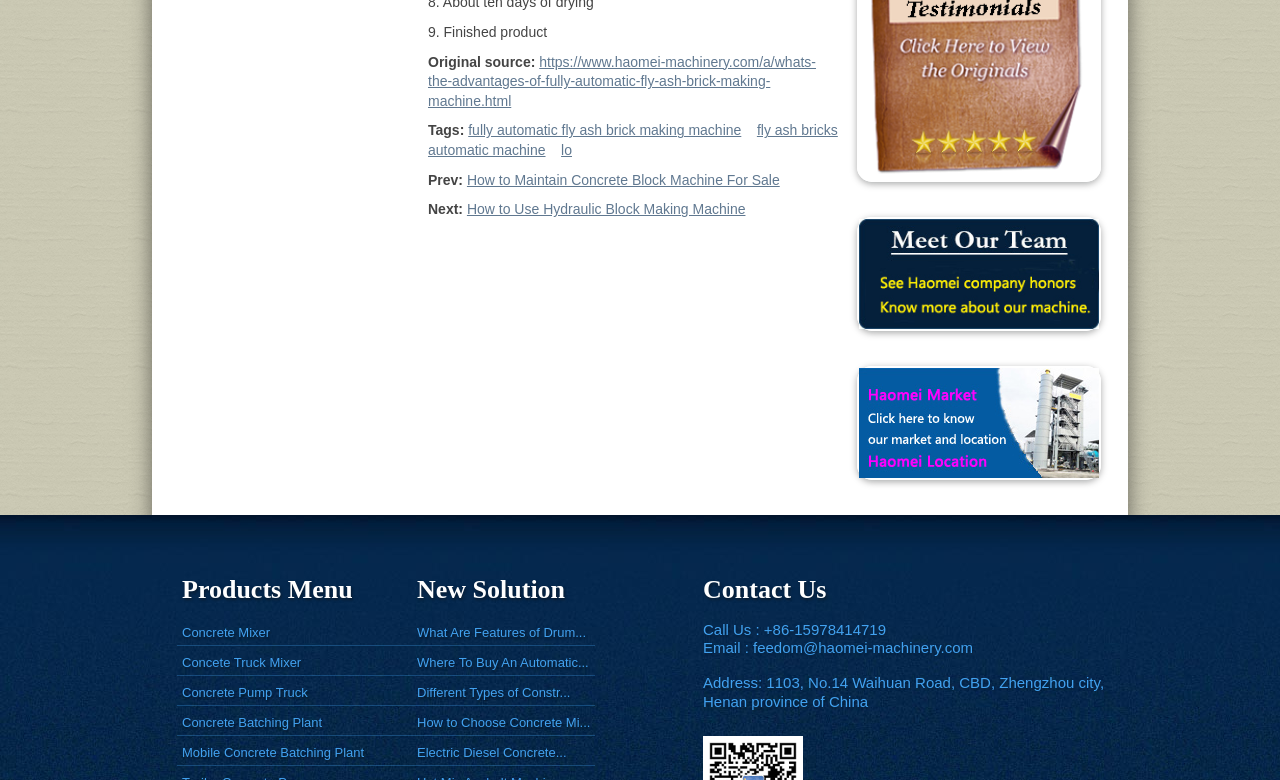Find the bounding box coordinates for the element that must be clicked to complete the instruction: "Call the Greenfield/Franklin County Crisis Services office". The coordinates should be four float numbers between 0 and 1, indicated as [left, top, right, bottom].

None